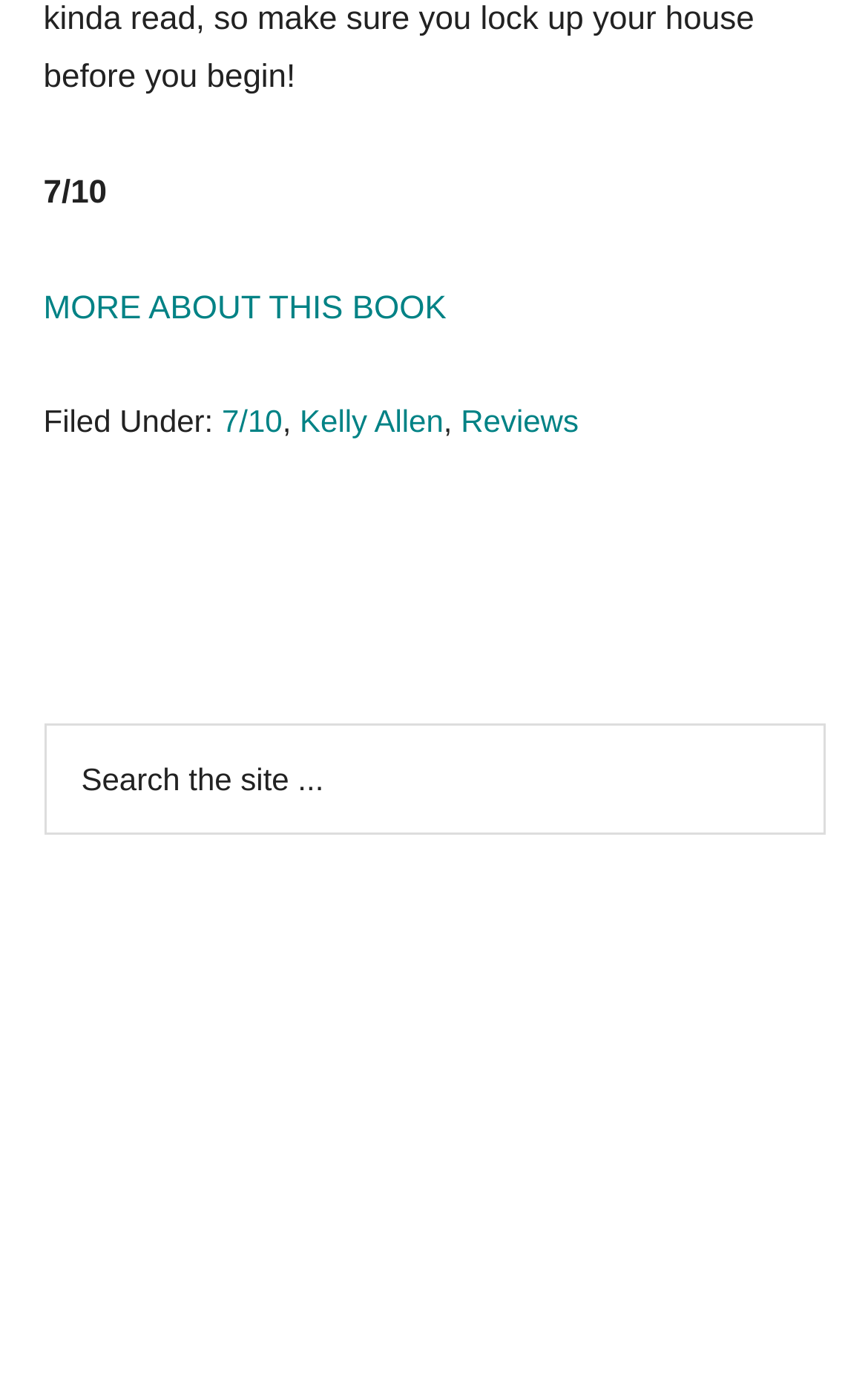Answer the question in one word or a short phrase:
What is the rating of the book?

7/10